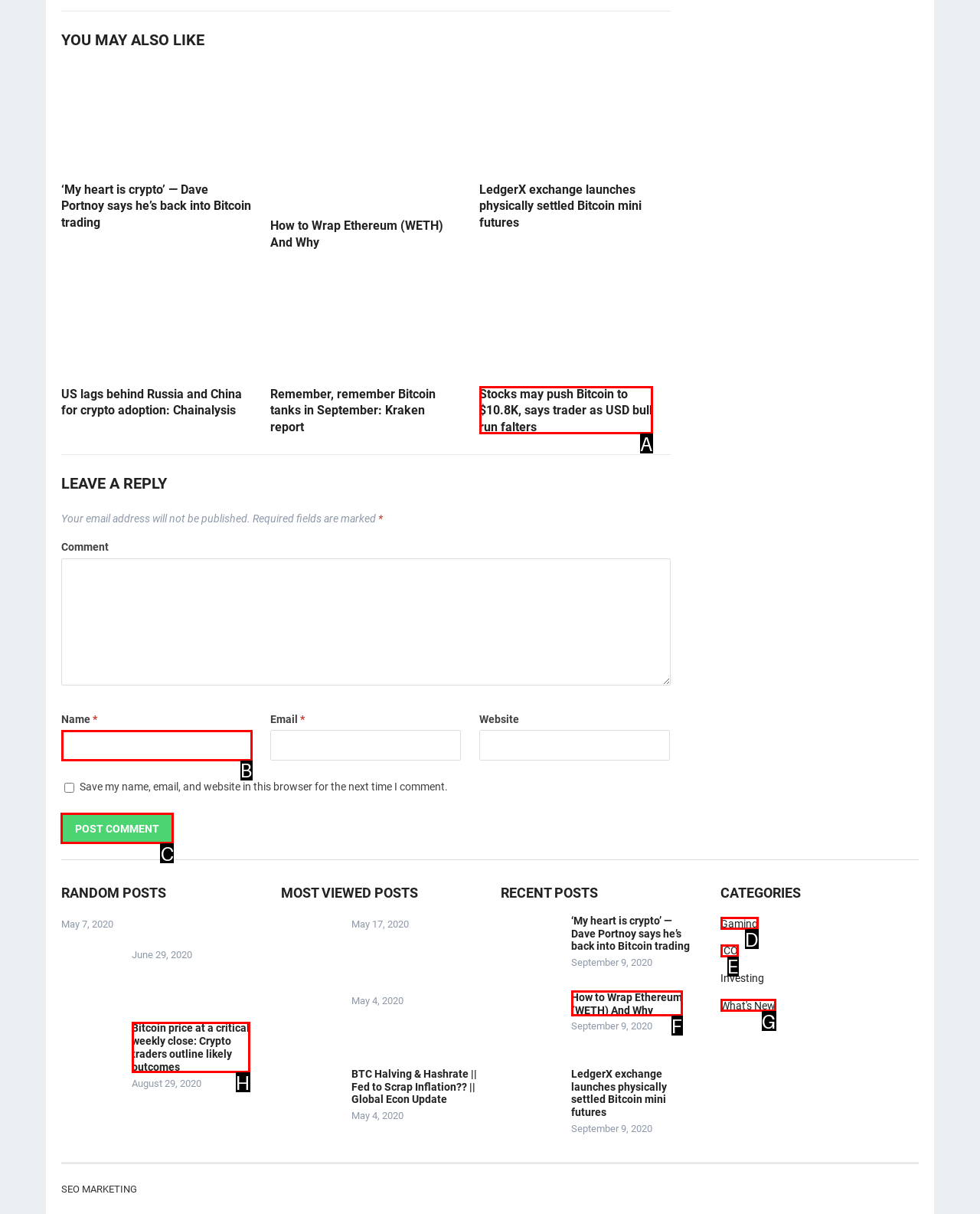Identify the correct UI element to click to achieve the task: Click on the 'Post Comment' button.
Answer with the letter of the appropriate option from the choices given.

C